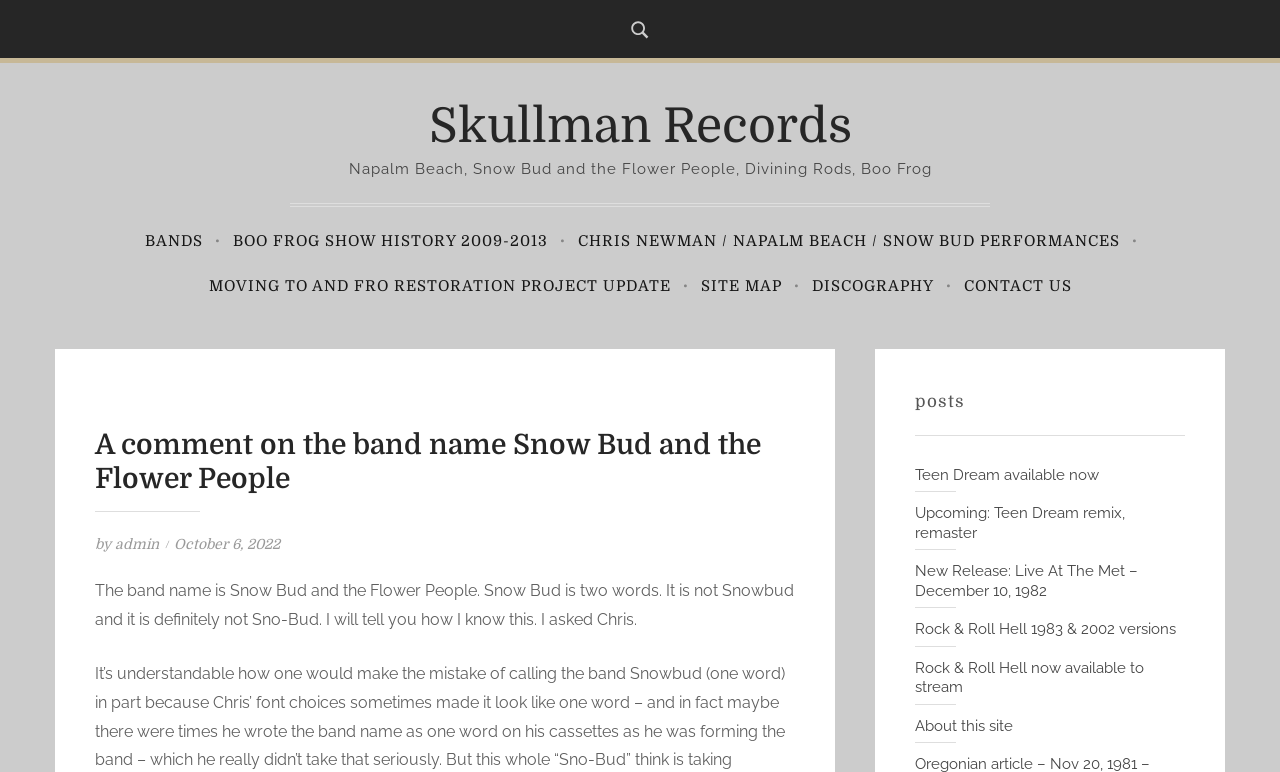Respond with a single word or phrase for the following question: 
How many words are in the band name 'Snow Bud and the Flower People'?

5